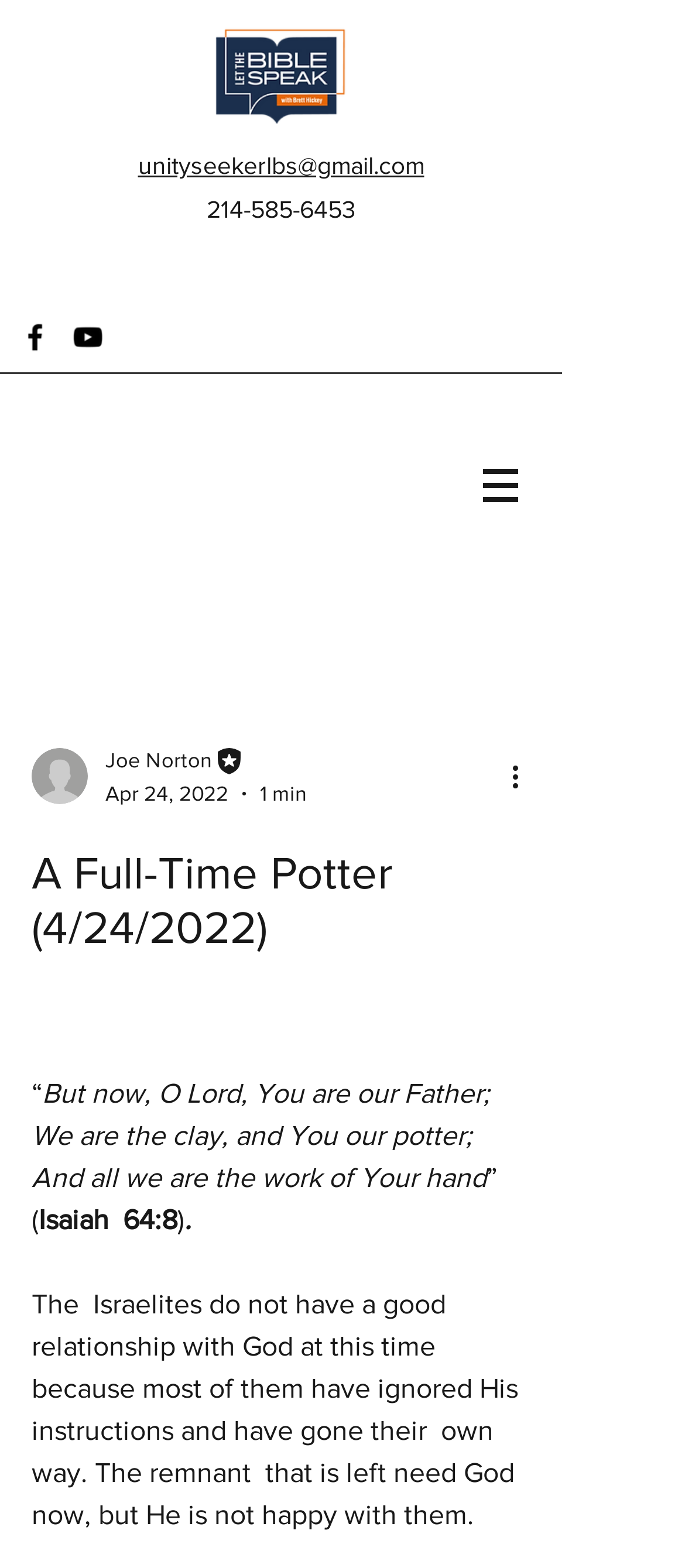Generate a thorough description of the webpage.

This webpage appears to be a blog post or article titled "A Full-Time Potter (4/24/2022)". At the top left corner, there is a logo image of LBS, and below it, there are two links for contacting the author via email and phone number. 

To the right of the logo, there is a social bar with links to Facebook and YouTube, each represented by an icon. 

On the top right side, there is a navigation menu labeled "Site" with a dropdown button. Below the navigation menu, there is a section with the author's information, including a picture, name "Joe Norton", and title "Editor". The date "Apr 24, 2022" and reading time "1 min" are also displayed in this section. 

A "More actions" button is located to the right of the author's information. 

The main content of the webpage is a biblical passage from Isaiah 64:8, which is displayed in a large font size. Below the passage, there is a paragraph of text that explains the context of the passage, describing the relationship between the Israelites and God at that time.